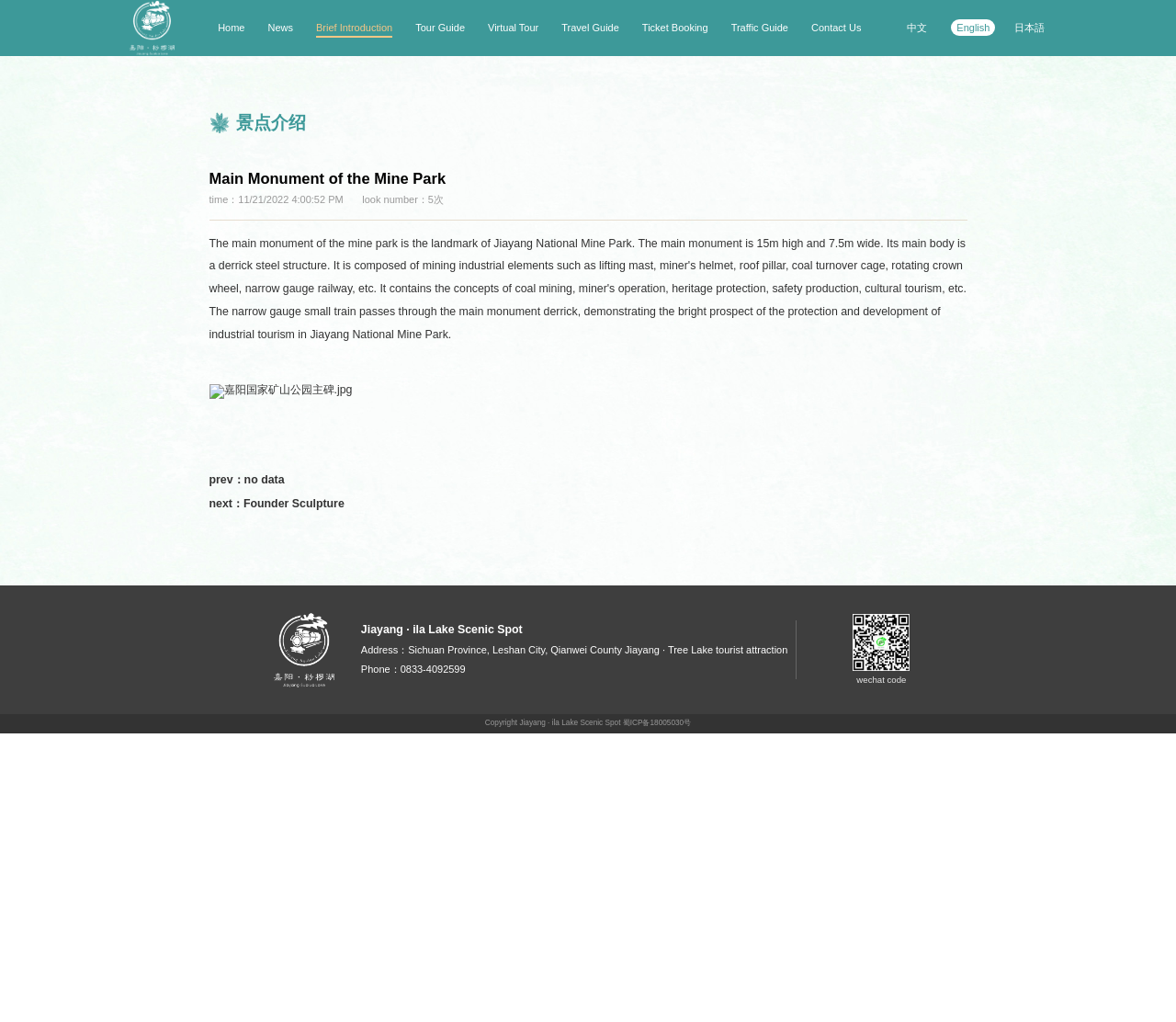Can you pinpoint the bounding box coordinates for the clickable element required for this instruction: "View the Main Monument of the Mine Park"? The coordinates should be four float numbers between 0 and 1, i.e., [left, top, right, bottom].

[0.178, 0.168, 0.822, 0.182]